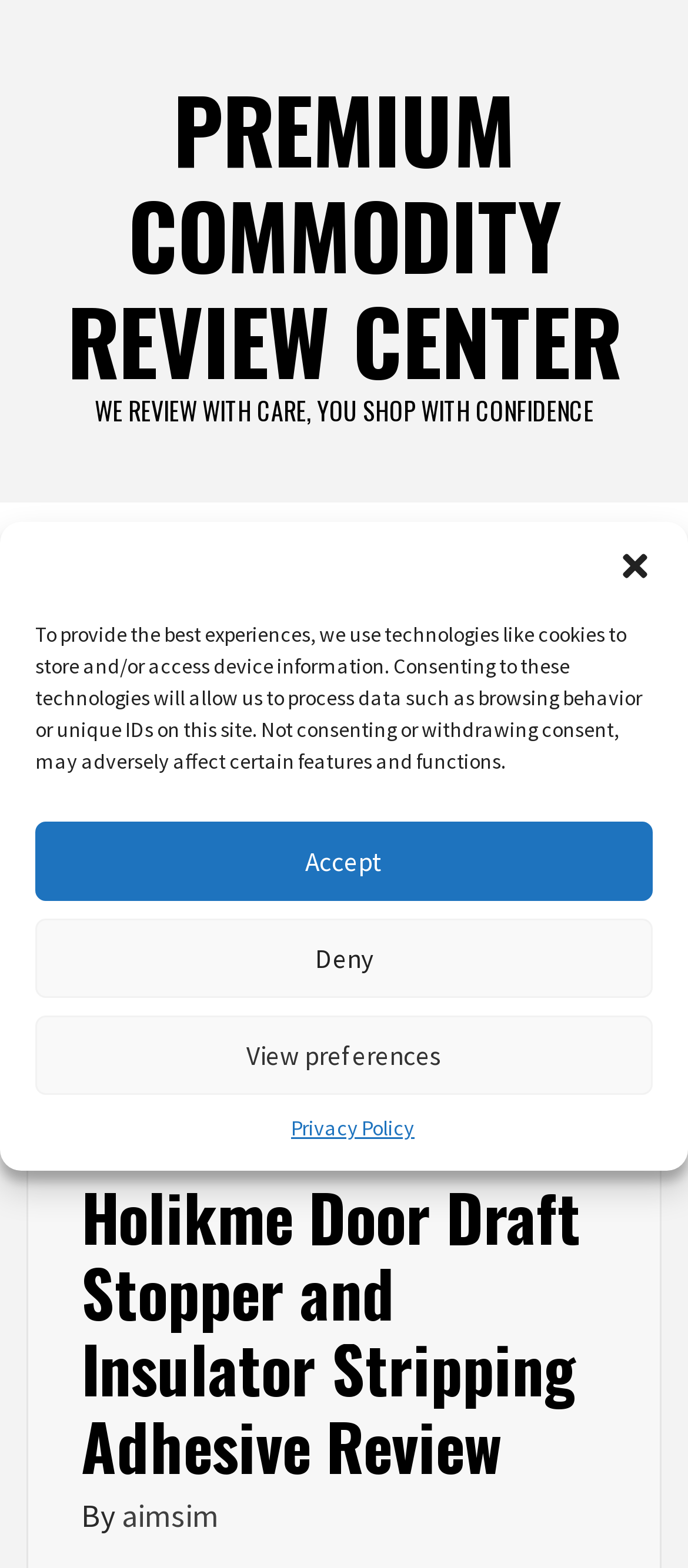Give a one-word or short phrase answer to the question: 
Who is the author of this review?

aimsim